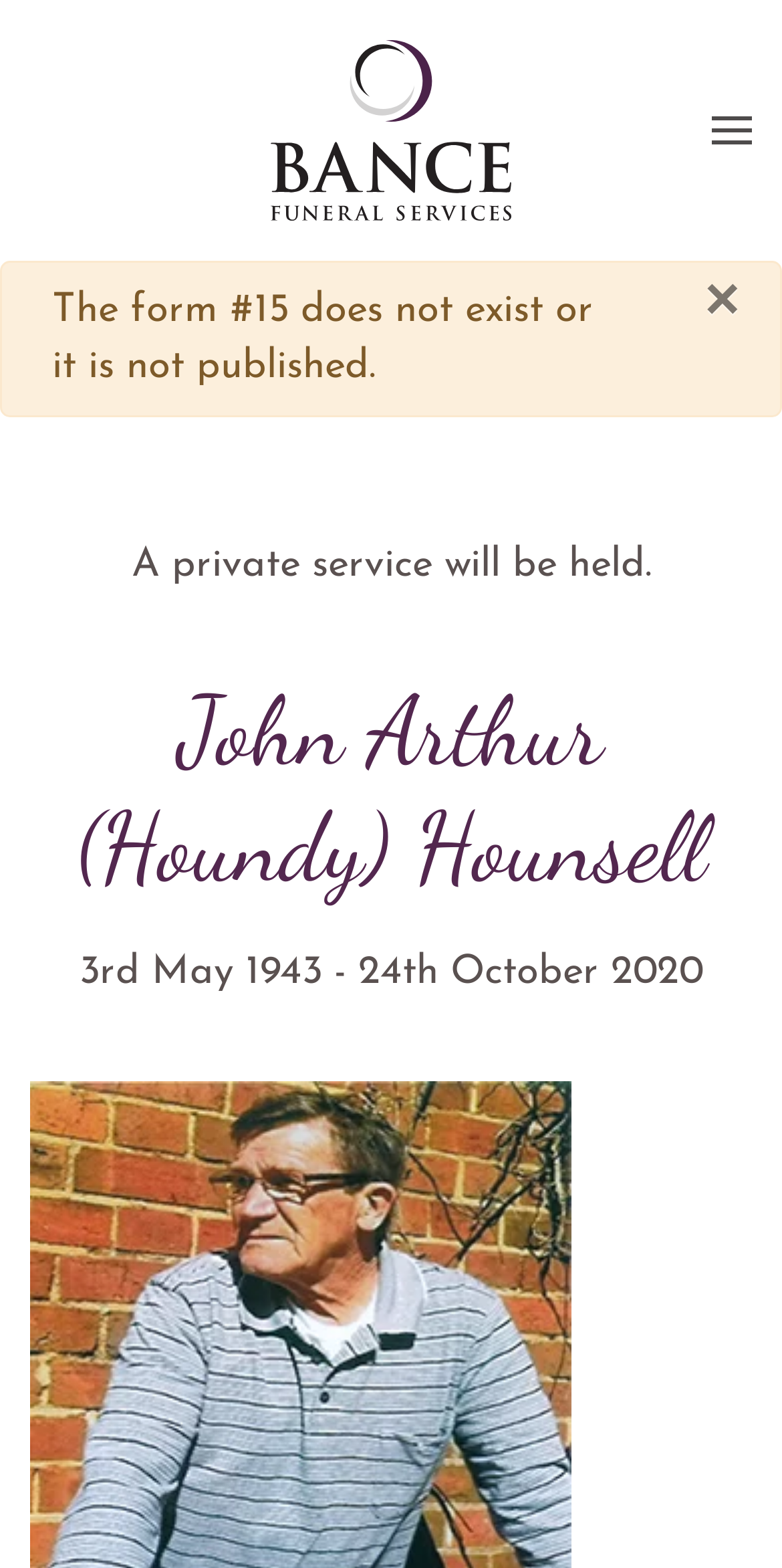Generate the main heading text from the webpage.

John Arthur (Houndy) Hounsell